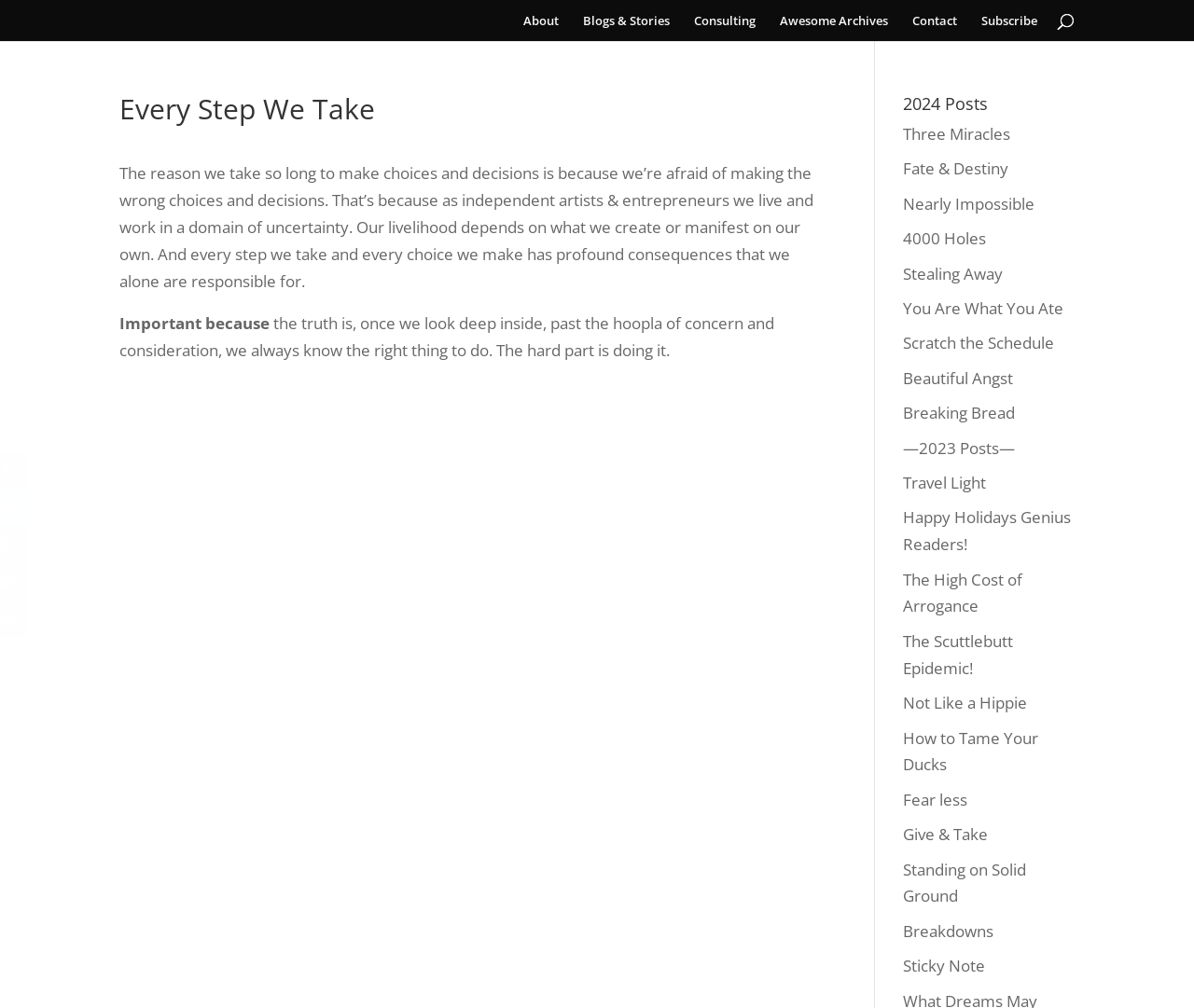What type of content does the website primarily feature?
Observe the image and answer the question with a one-word or short phrase response.

Blog posts